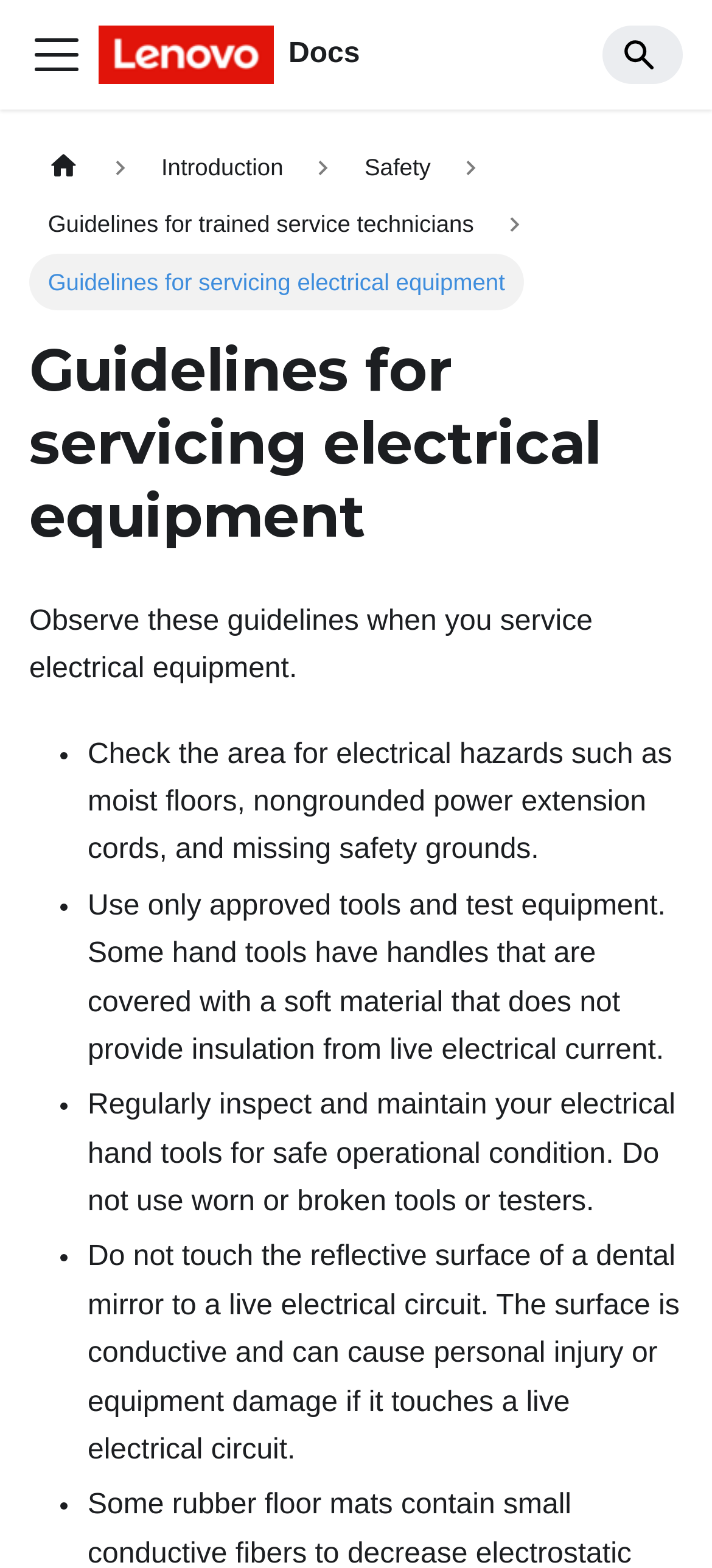Please provide the bounding box coordinate of the region that matches the element description: parent_node: Docs aria-label="Toggle navigation bar". Coordinates should be in the format (top-left x, top-left y, bottom-right x, bottom-right y) and all values should be between 0 and 1.

[0.041, 0.017, 0.118, 0.052]